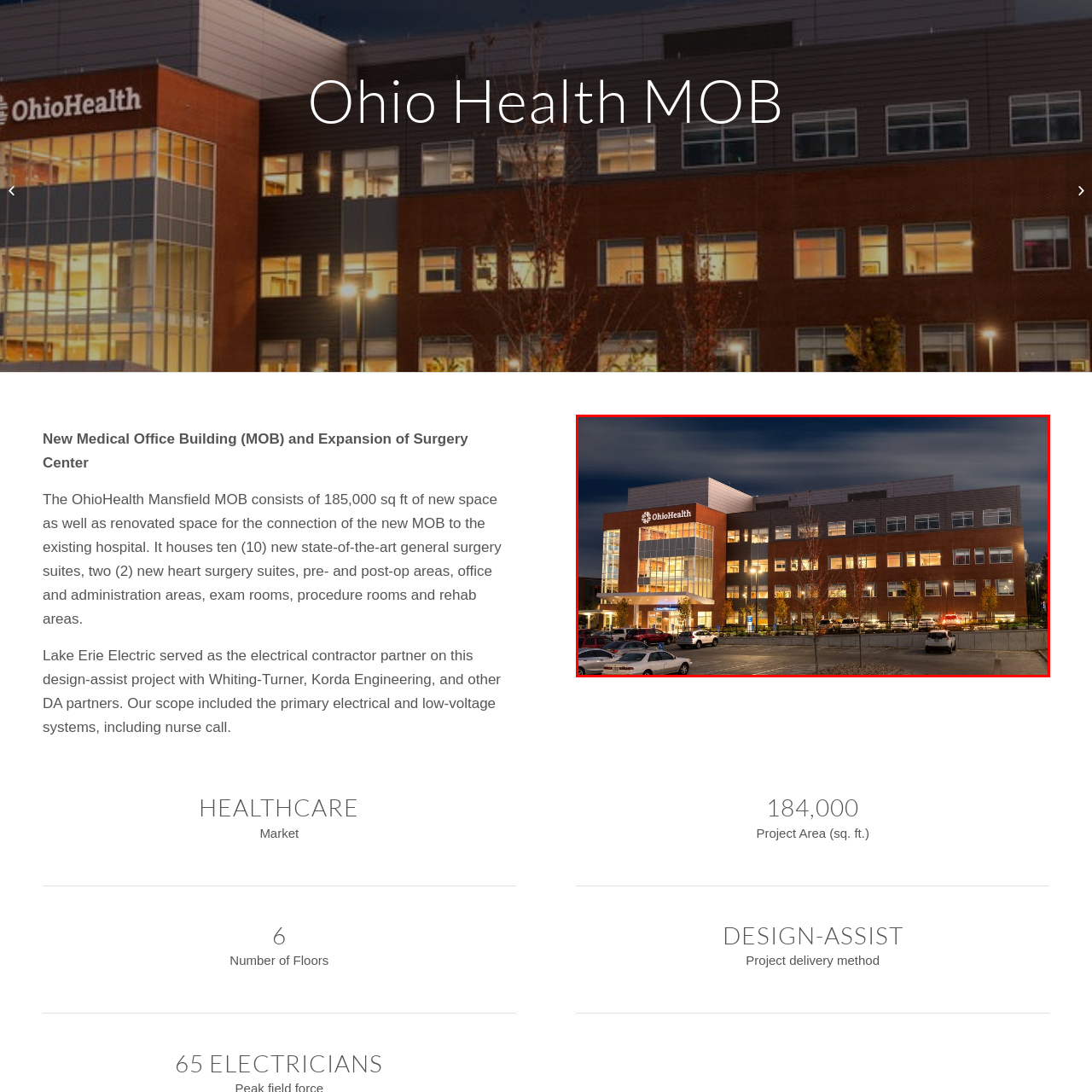Detail the scene within the red-bordered box in the image, including all relevant features and actions.

The image showcases the OhioHealth Medical Office Building (MOB), a modern healthcare facility prominently designed to enhance patient care. The structure features a striking contemporary aesthetic with a mix of red brick and glass elements, providing a welcoming entrance. The building lights create a warm ambiance, signaling the facility's readiness to serve the community. Surrounding the building, neatly landscaped areas include small trees that add greenery, and a spacious parking lot accommodates visitors and staff. This facility is part of a significant expansion that includes state-of-the-art surgical suites and advanced medical technologies, reinforcing OhioHealth's commitment to delivering high-quality healthcare services.